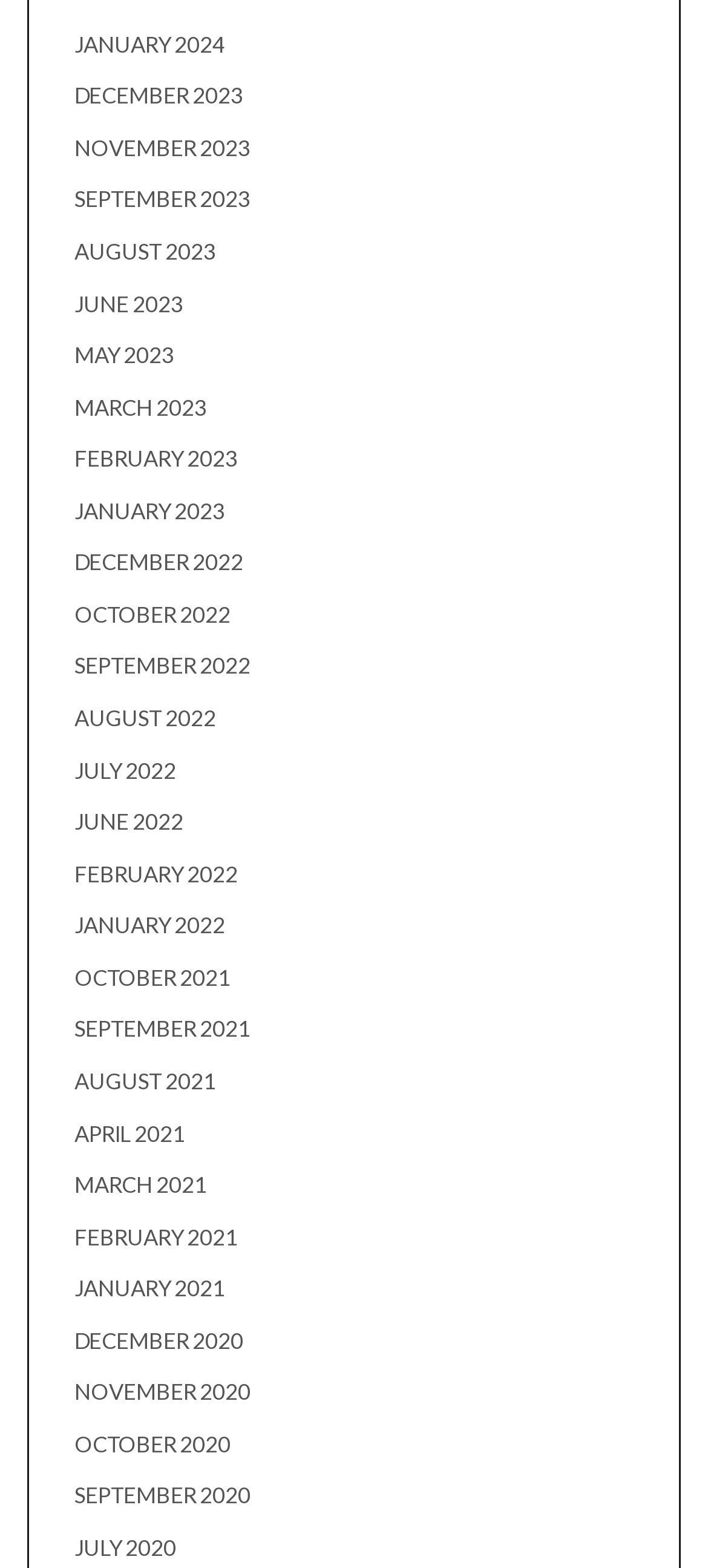Please give a one-word or short phrase response to the following question: 
How many links are there for the year 2023?

4